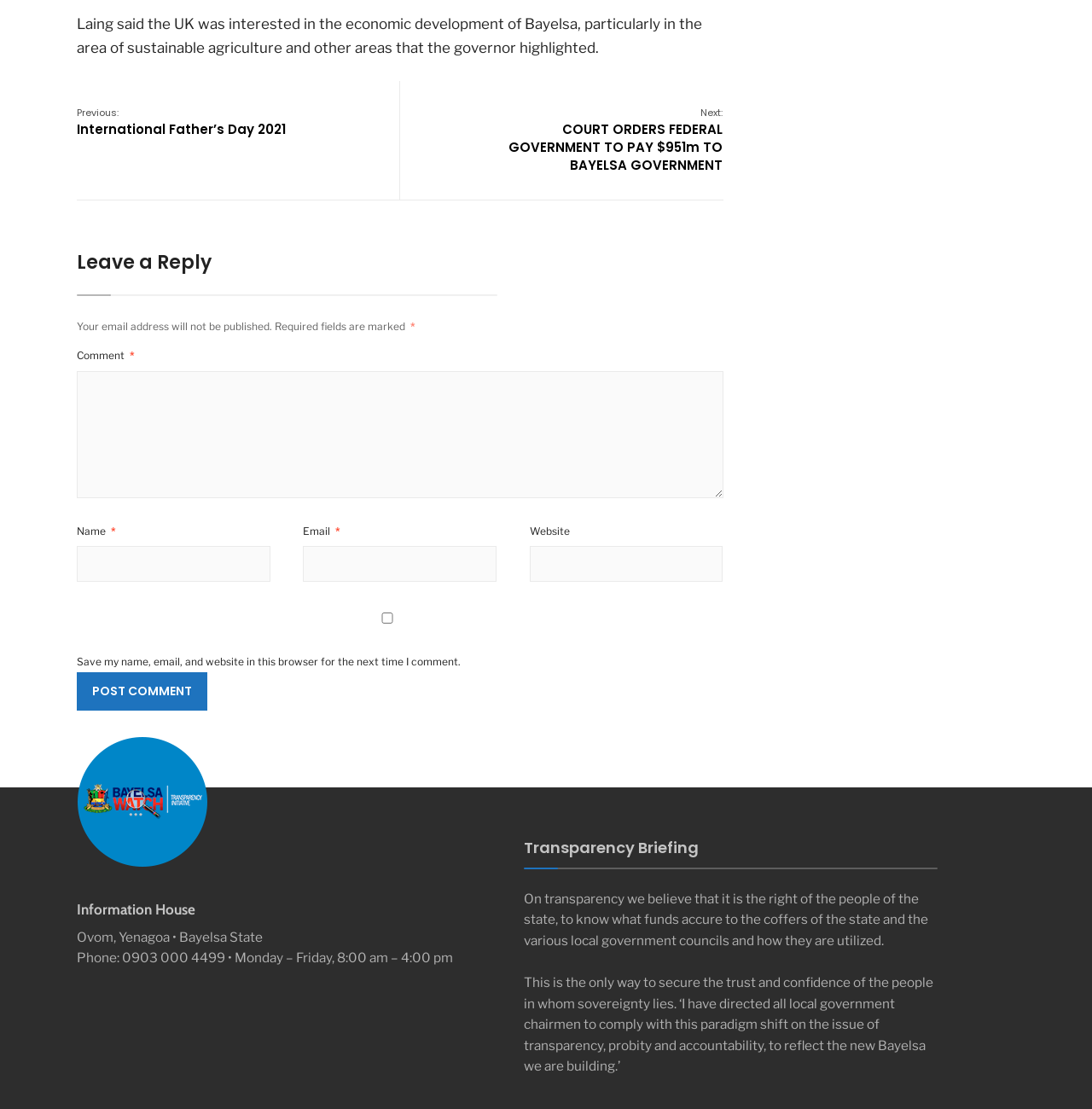Please provide a one-word or phrase answer to the question: 
What is the purpose of the 'Save my name, email, and website' checkbox?

To save user data